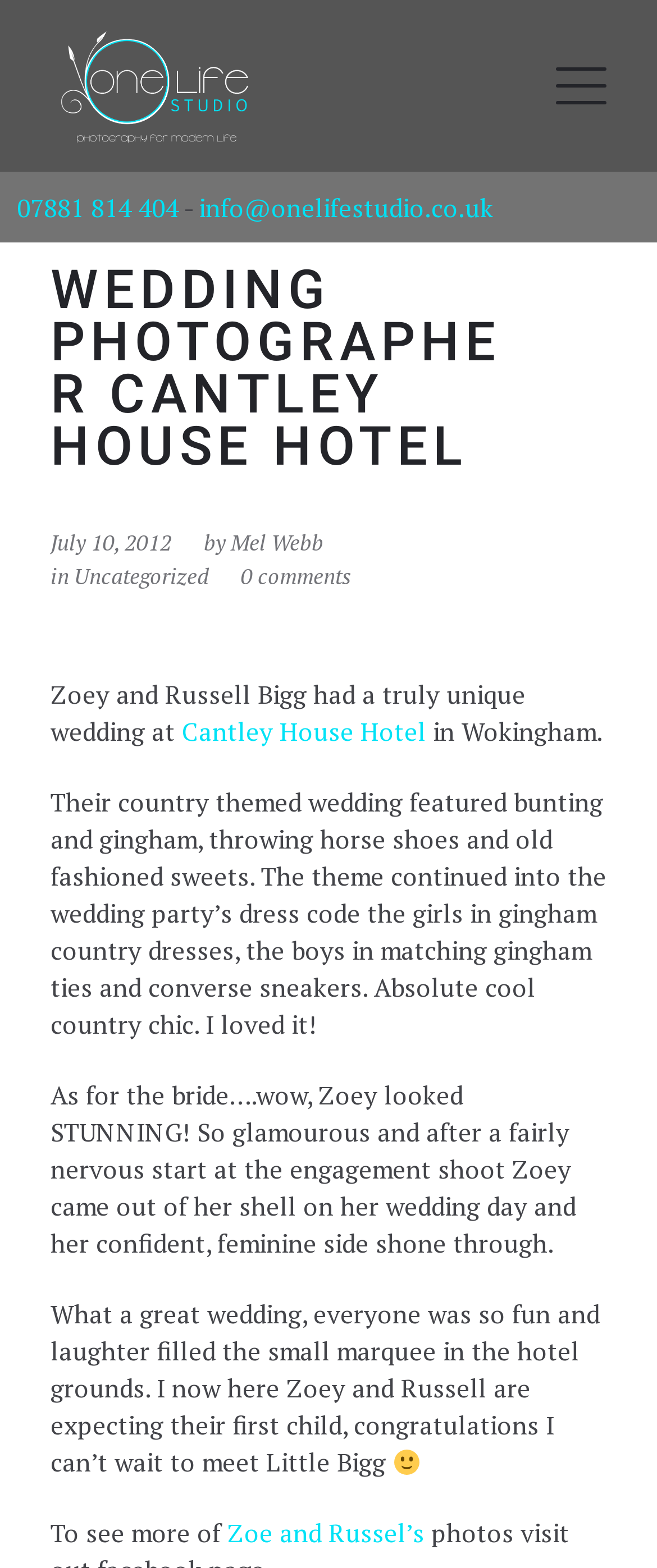Identify the bounding box coordinates for the UI element described as follows: alt="David E. Looper & Company". Use the format (top-left x, top-left y, bottom-right x, bottom-right y) and ensure all values are floating point numbers between 0 and 1.

None